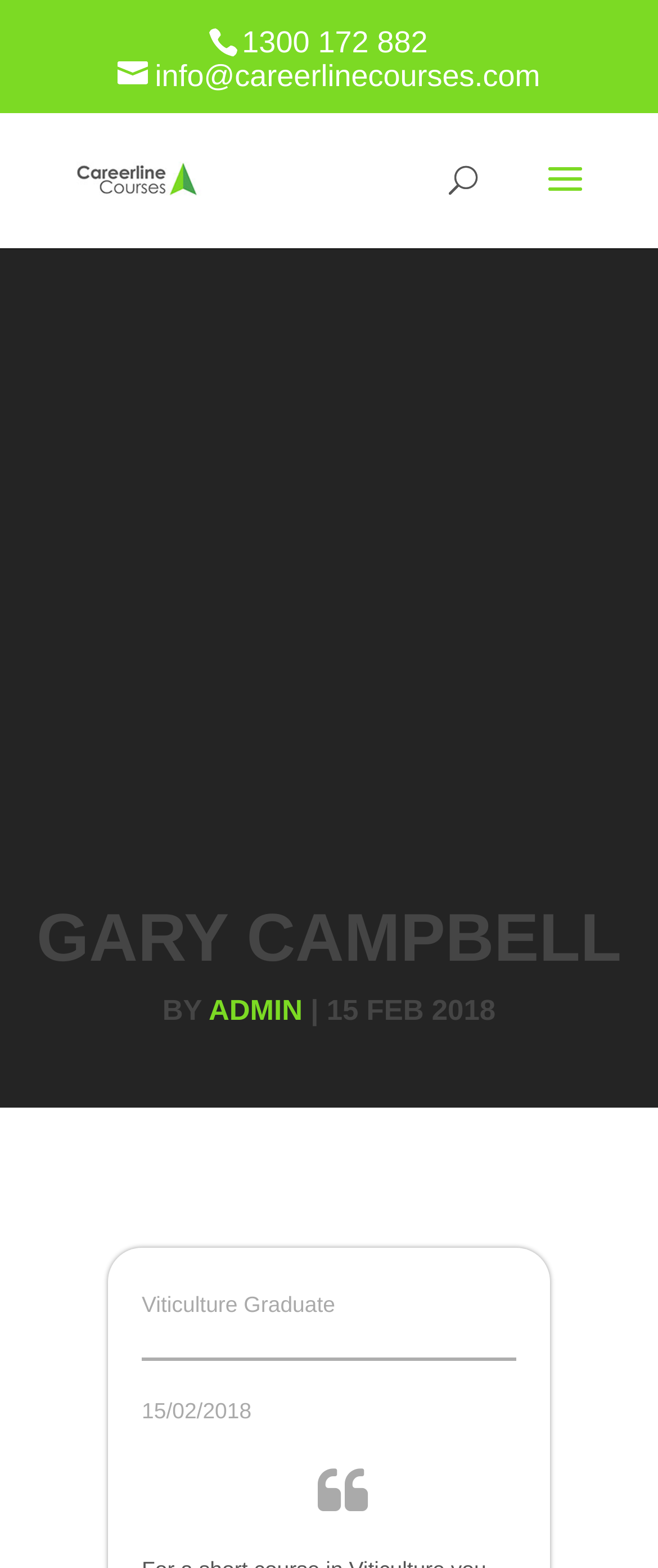What is the email address on the top?
Using the picture, provide a one-word or short phrase answer.

info@careerlinecourses.com